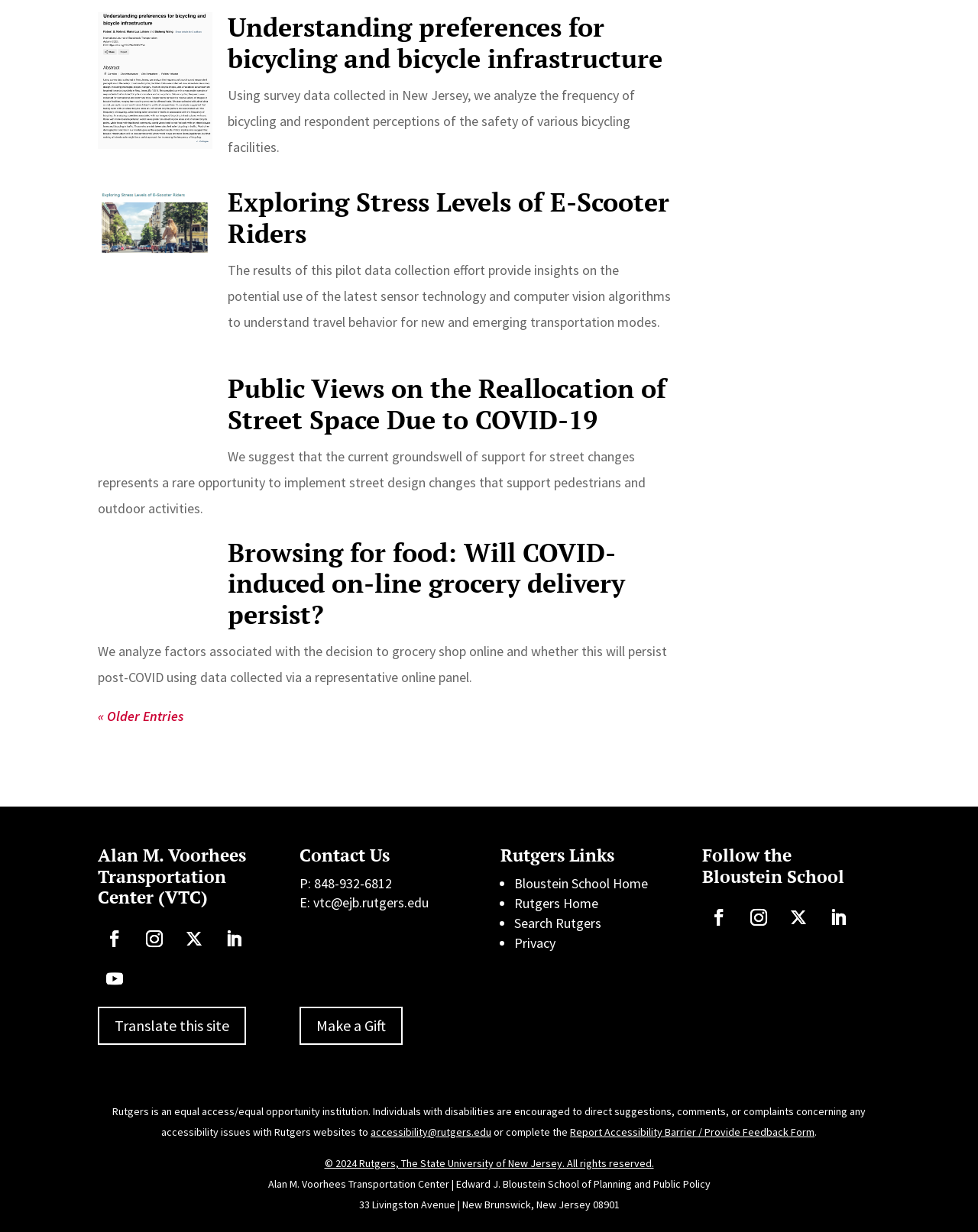Please identify the bounding box coordinates of the element that needs to be clicked to execute the following command: "Click on 'Understanding preferences for bicycling and bicycle infrastructure'". Provide the bounding box using four float numbers between 0 and 1, formatted as [left, top, right, bottom].

[0.1, 0.01, 0.217, 0.121]